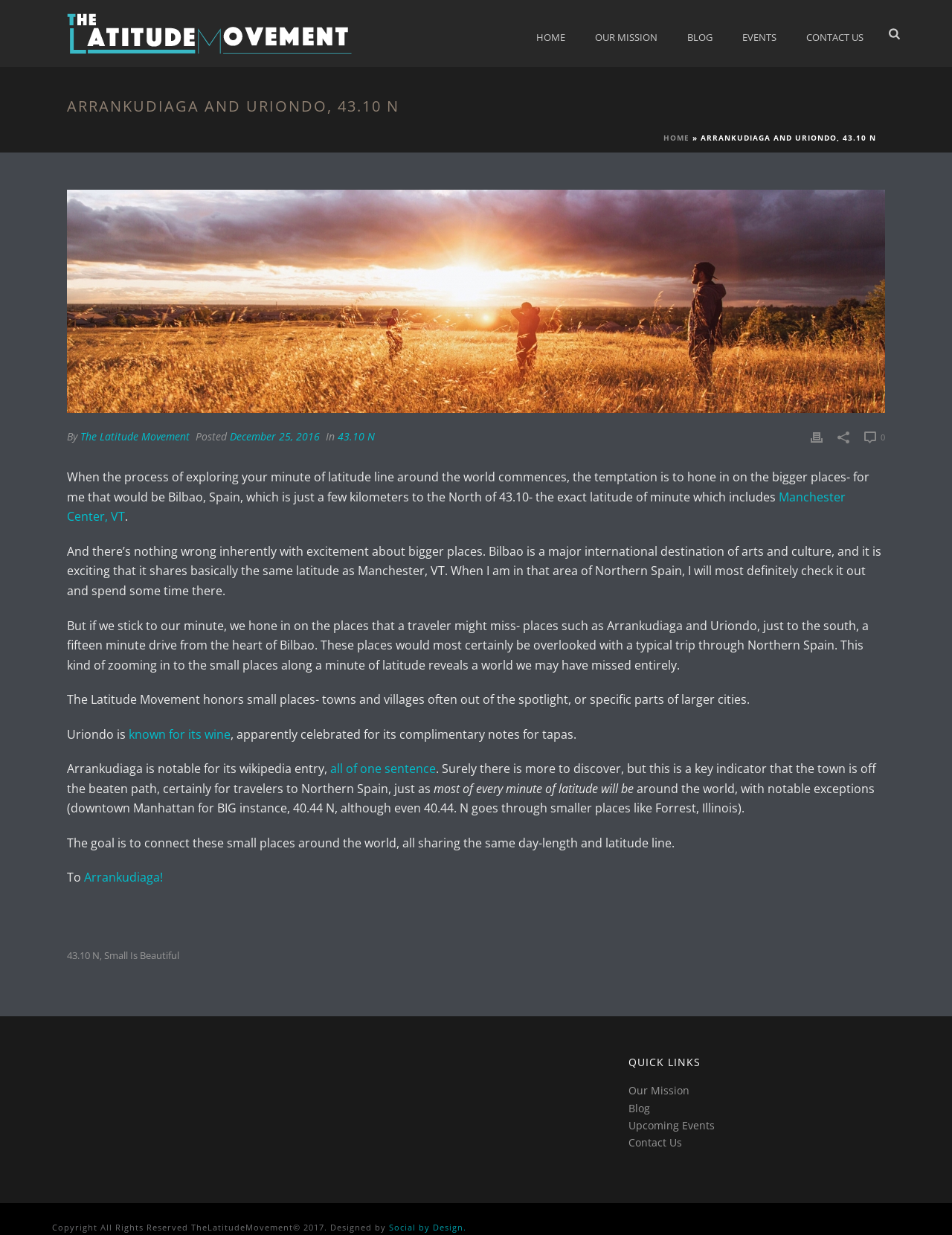Please specify the bounding box coordinates of the element that should be clicked to execute the given instruction: 'Click on the HOME link'. Ensure the coordinates are four float numbers between 0 and 1, expressed as [left, top, right, bottom].

[0.548, 0.0, 0.609, 0.054]